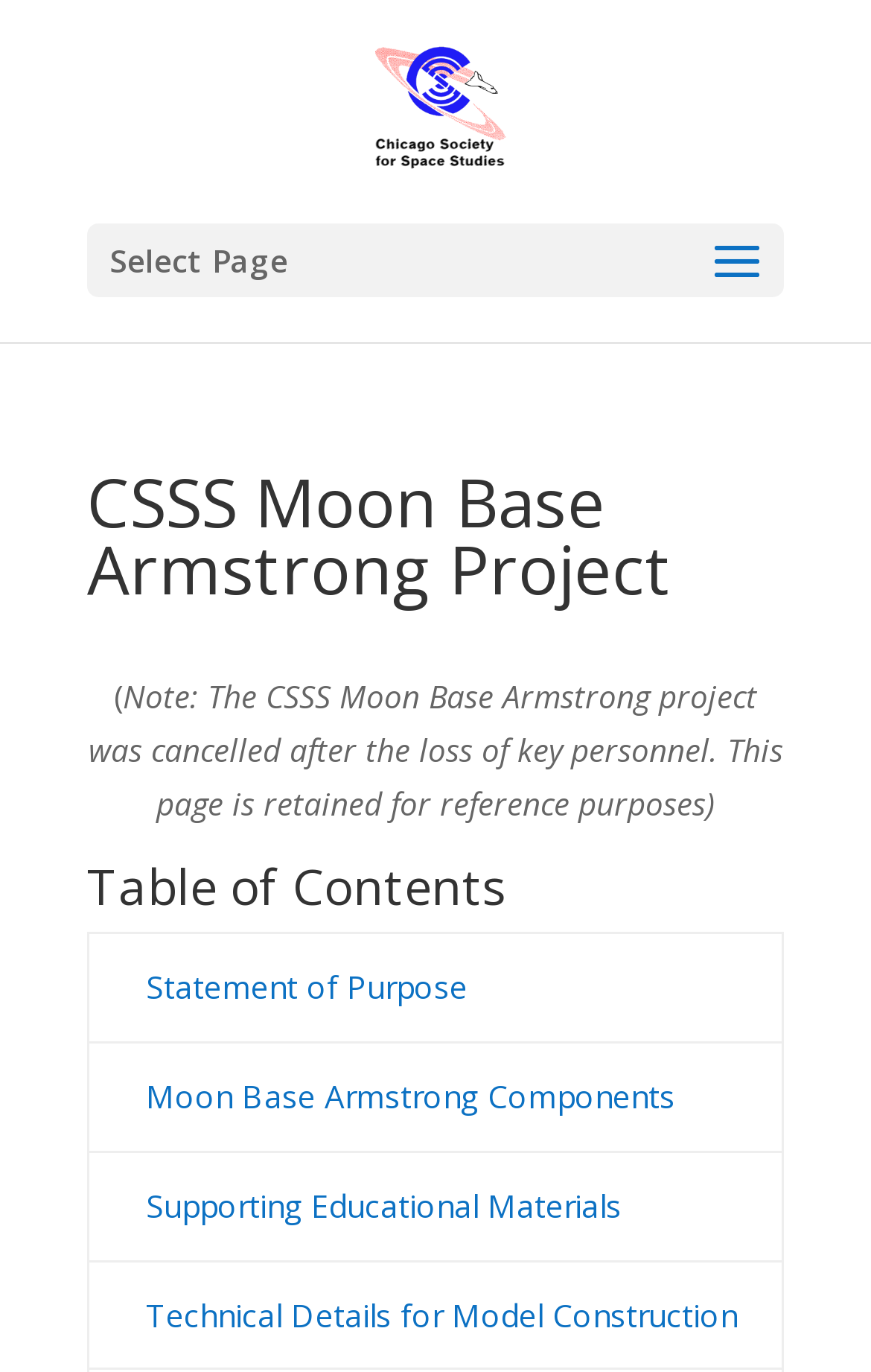Offer a meticulous caption that includes all visible features of the webpage.

The webpage is about the CSSS Moon Base Armstrong Project, which has been cancelled due to the loss of key personnel. The page is retained for reference purposes. 

At the top left, there is a link to the "Chicago Society for Space Studies" with an accompanying image. Below this, there is a "Select Page" dropdown menu. 

The main heading, "CSSS Moon Base Armstrong Project", is centered near the top of the page. Below this, there is a note explaining the project's cancellation and the purpose of retaining the page. 

Further down, there is a "Table of Contents" section, which contains four rows of links. The first row has a link to "Statement of Purpose", the second row has a link to "Moon Base Armstrong Components", the third row has a link to "Supporting Educational Materials", and the fourth row has a link to "Technical Details for Model Construction".